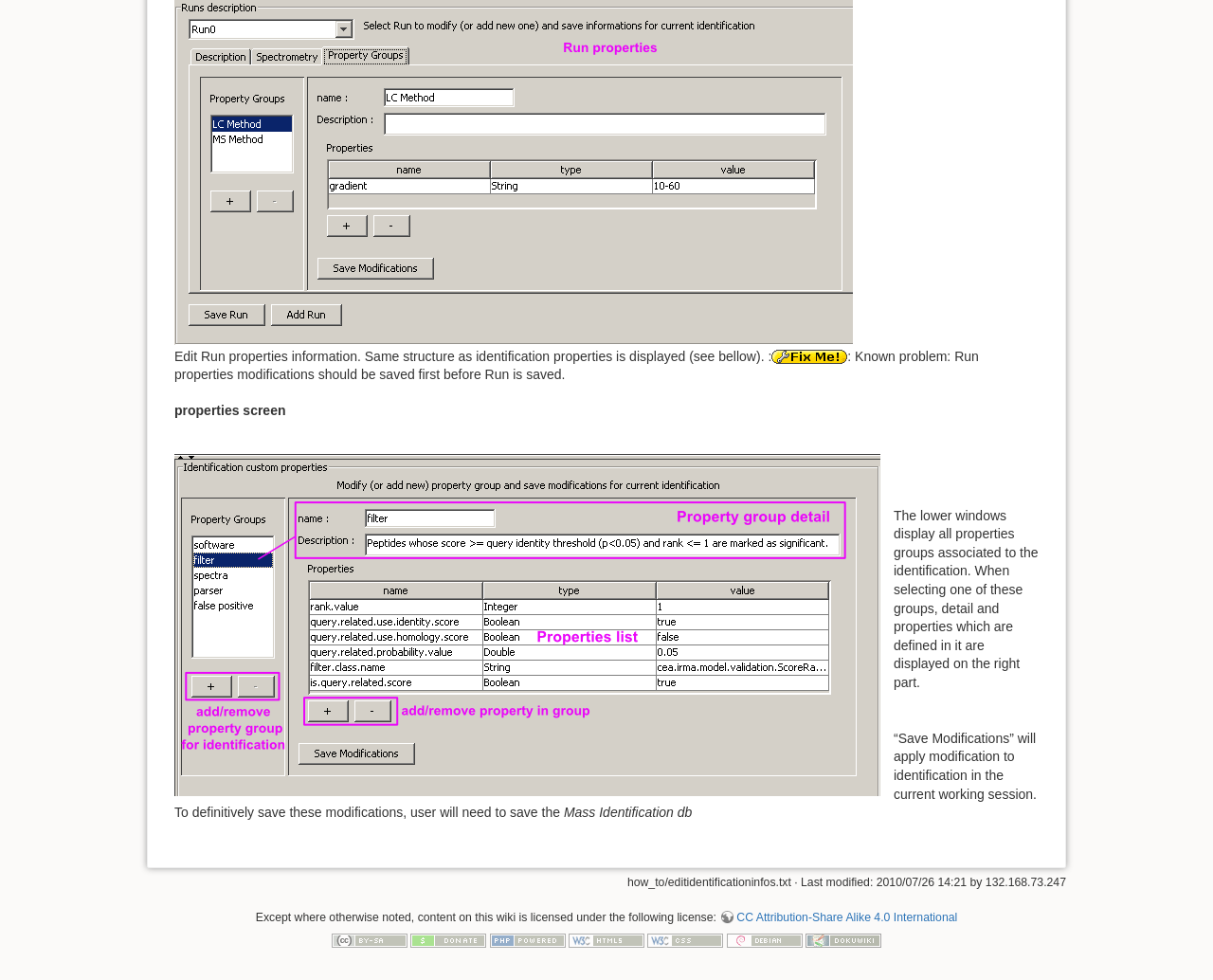Answer the question with a single word or phrase: 
What is the date of the last modification mentioned on the page?

2010/07/26 14:21